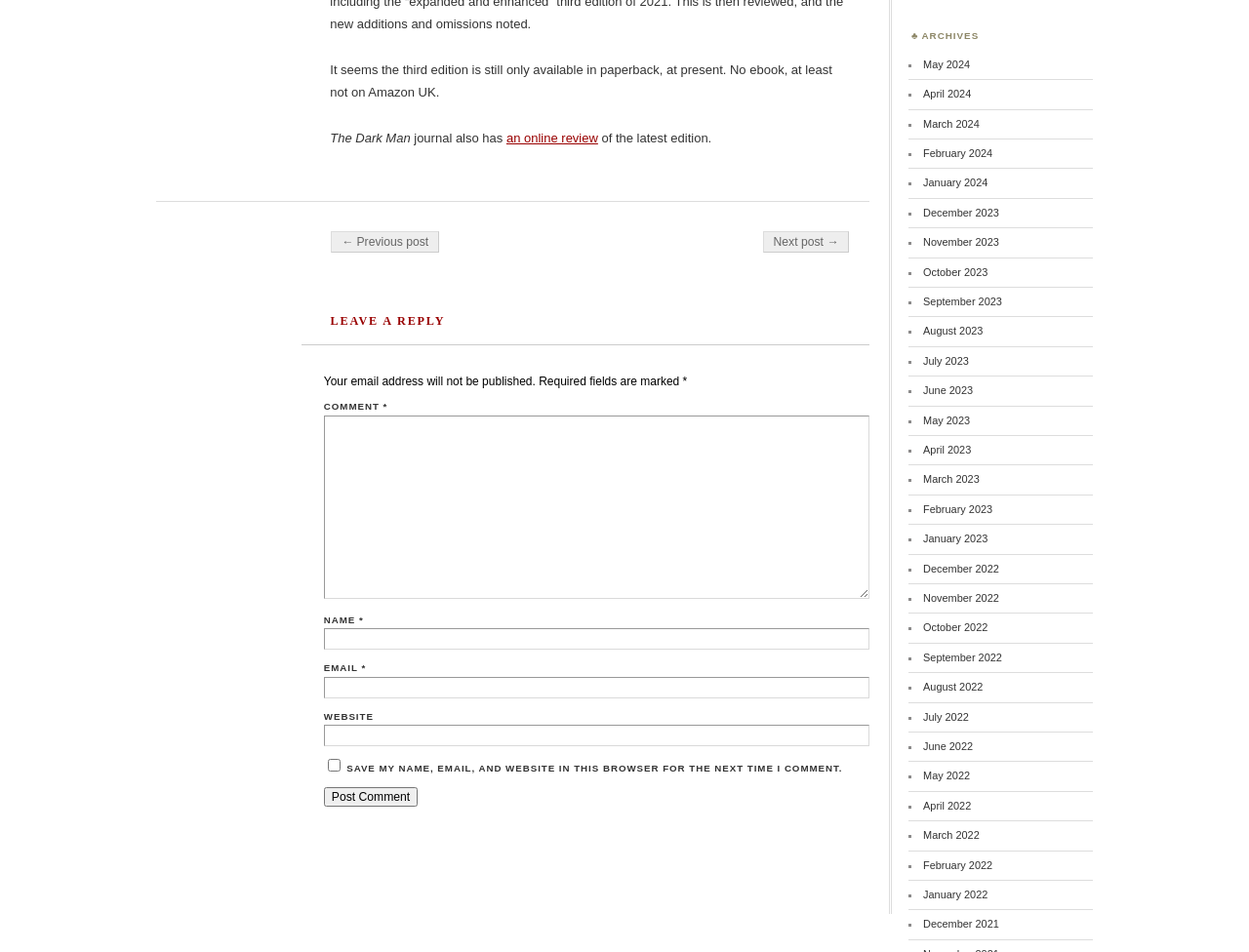Bounding box coordinates are specified in the format (top-left x, top-left y, bottom-right x, bottom-right y). All values are floating point numbers bounded between 0 and 1. Please provide the bounding box coordinate of the region this sentence describes: parent_node: COMMENT * name="comment"

[0.259, 0.436, 0.696, 0.629]